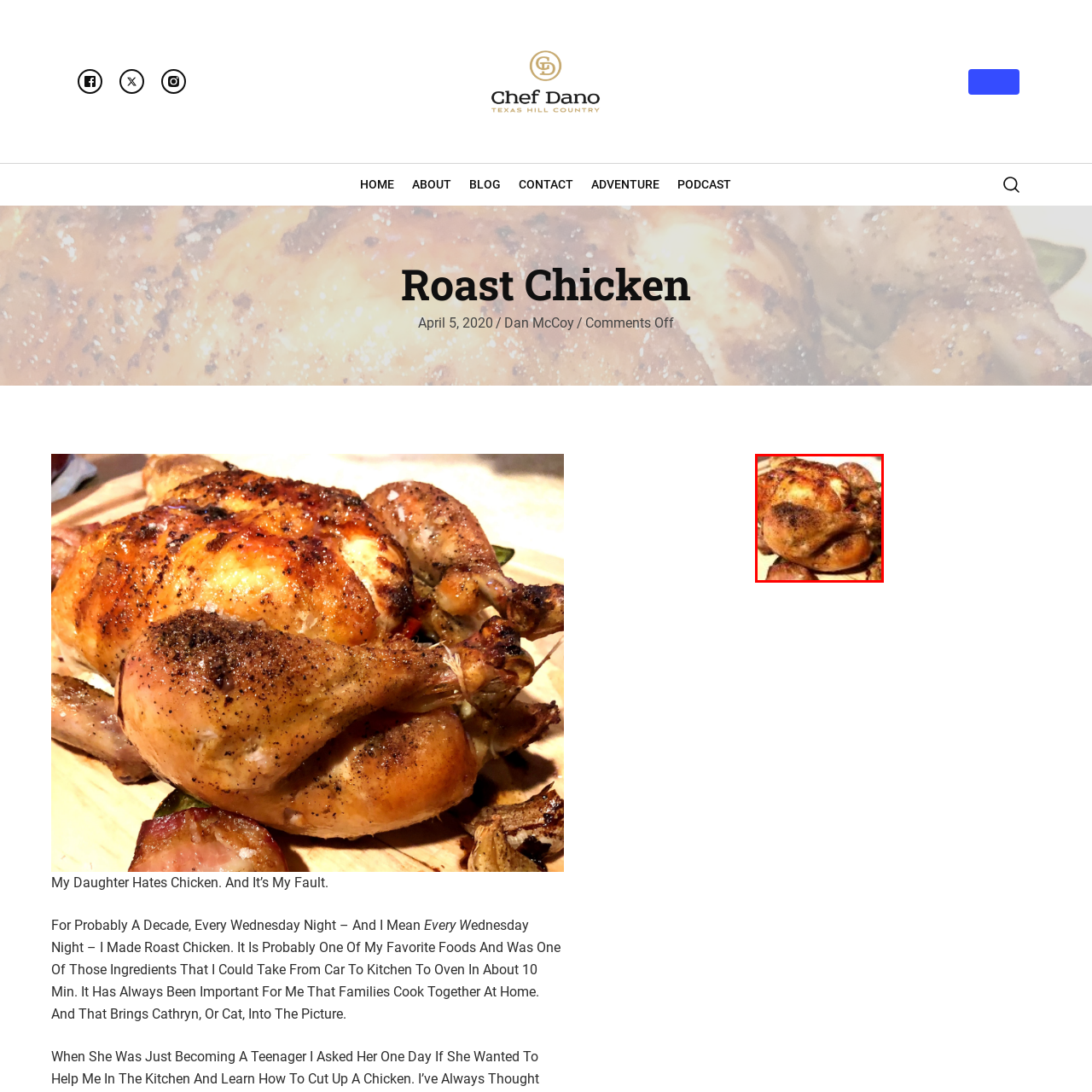Observe the image segment inside the red bounding box and answer concisely with a single word or phrase: What type of occasion is this dish often prepared for?

Gatherings or special occasions